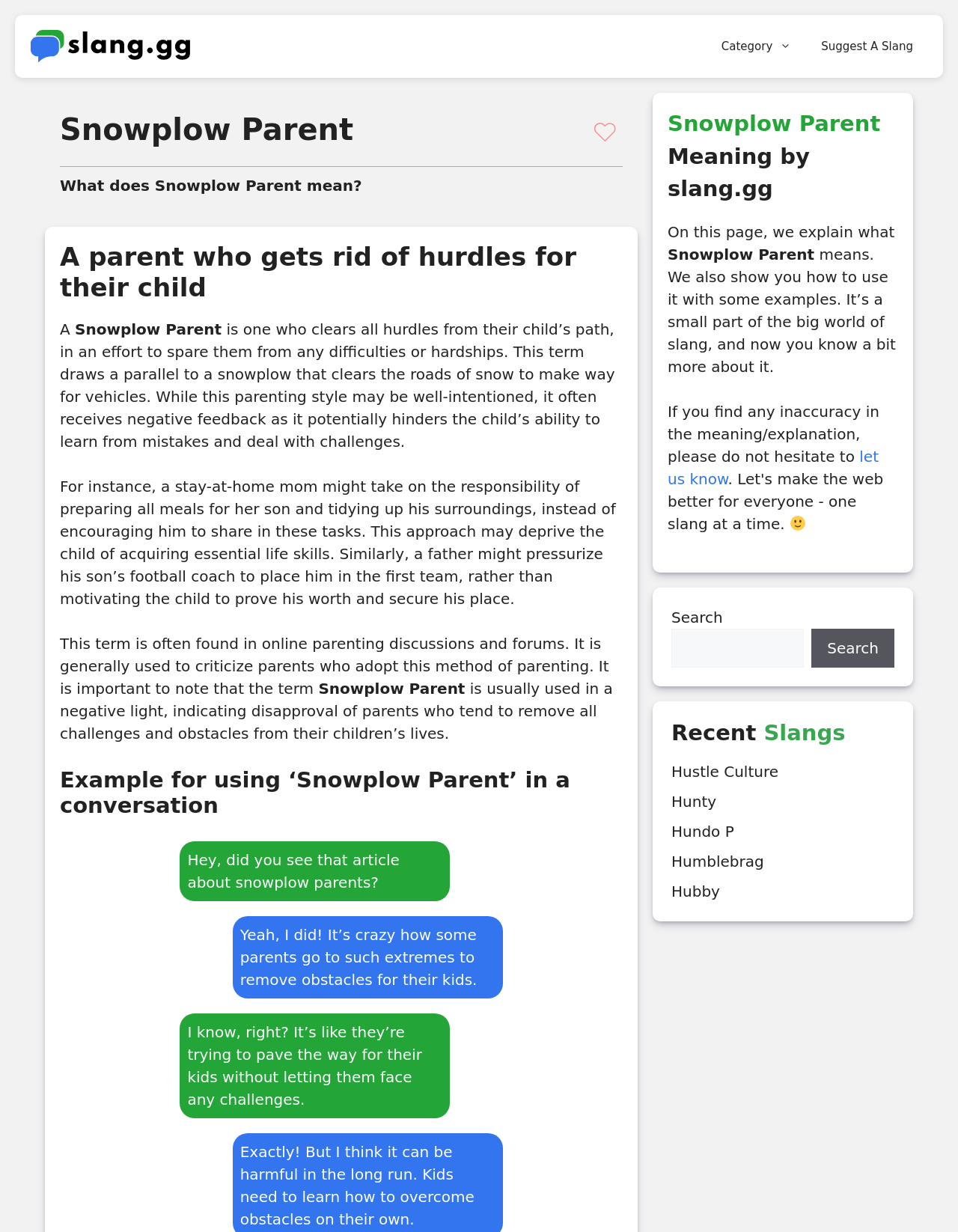Explain the webpage in detail.

This webpage is about the term "Snowplow Parent" and its meaning. At the top, there is a banner with the site's name "Slang.GG" and a navigation menu with links to categories and a suggestion feature. Below the banner, there is a heading with the title "Snowplow Parent" and two images on the right side.

The main content of the page is divided into sections. The first section explains what a Snowplow Parent is, describing it as a parent who clears all hurdles from their child's path to spare them from difficulties or hardships. This section also provides examples of how this parenting style can deprive children of essential life skills.

The next section provides an example conversation using the term "Snowplow Parent" in a negative light, indicating disapproval of parents who remove all challenges and obstacles from their children's lives.

On the right side of the page, there is a section with the title "Snowplow Parent" and a brief description of the term. Below this section, there is a paragraph explaining that the page provides an explanation of the term and examples of its usage.

Further down, there is a search bar with a button, allowing users to search for other slang terms. Below the search bar, there is a section titled "Recent Slangs" with links to other slang terms, such as "Hustle Culture", "Hunty", and "Humblebrag".

Throughout the page, there are several images, including a smiley face 🙂 and a logo for the site "Slang.GG". The overall layout is organized, with clear headings and concise text, making it easy to navigate and understand the content.